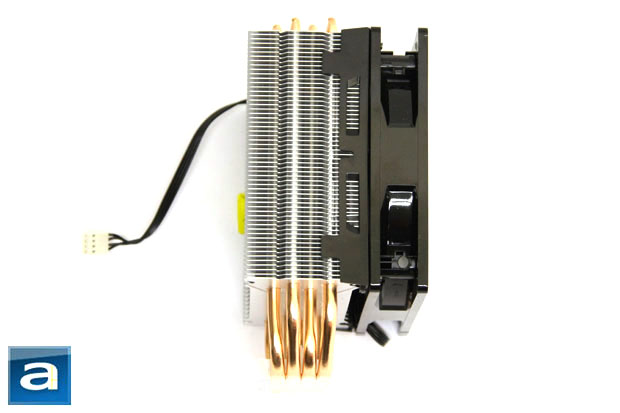Using the image as a reference, answer the following question in as much detail as possible:
What material are the heat pipes made of?

According to the caption, the cooler's design includes four copper heat pipes, which efficiently transfer heat from the CPU to the fins.